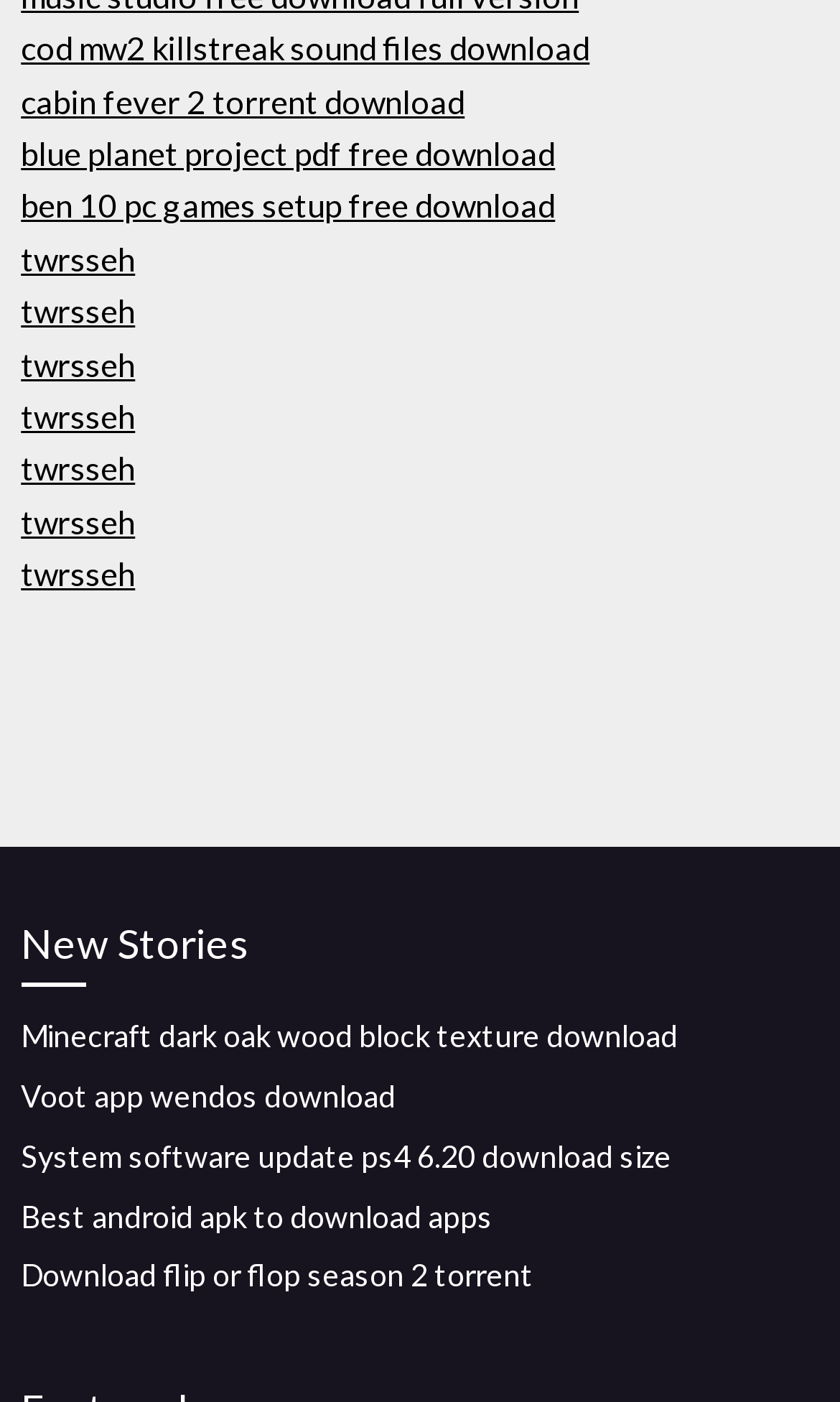Find the bounding box coordinates of the clickable element required to execute the following instruction: "Click on Government link". Provide the coordinates as four float numbers between 0 and 1, i.e., [left, top, right, bottom].

None